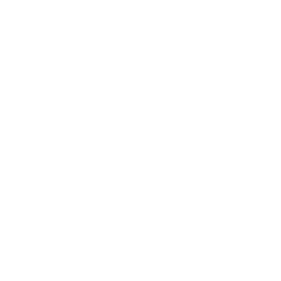What is the ideal use of this oven?
Examine the image closely and answer the question with as much detail as possible.

According to the caption, the oven is designed for preparing delicious pizzas, making it an ideal piece of equipment for commercial kitchens and food establishments that serve pizzas.